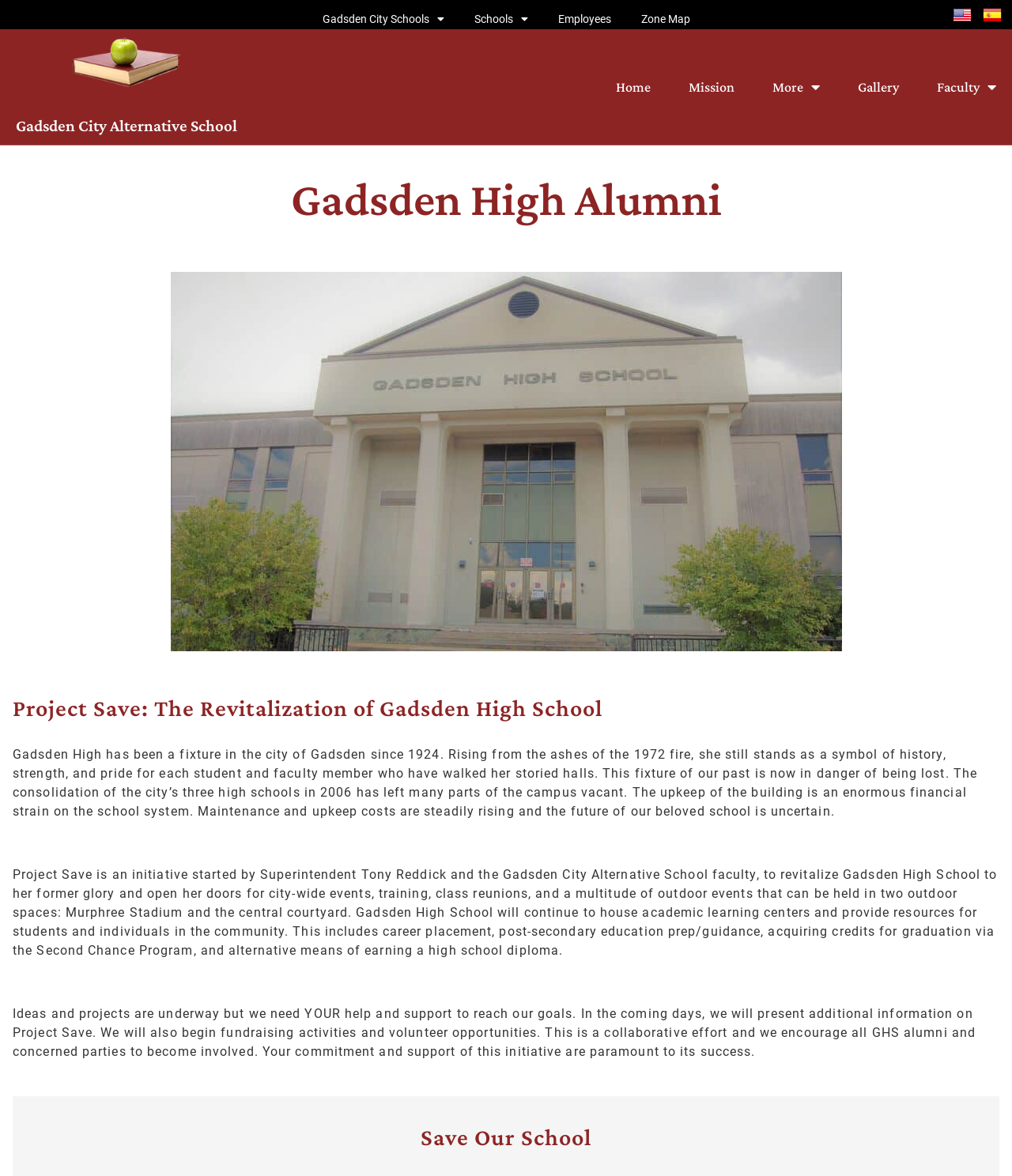Specify the bounding box coordinates of the area that needs to be clicked to achieve the following instruction: "View Faculty menu".

[0.91, 0.059, 1.0, 0.09]